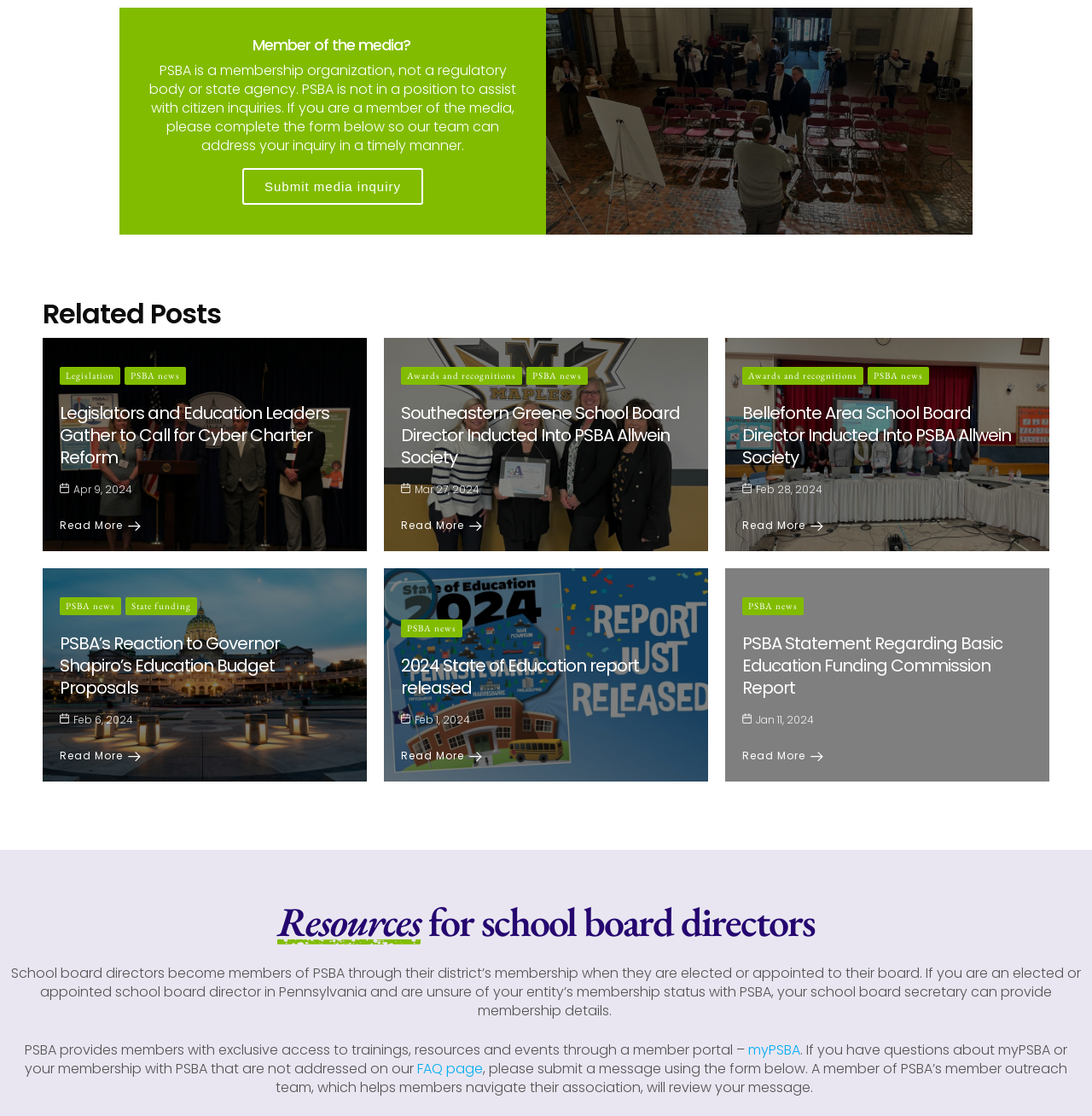Specify the bounding box coordinates of the area that needs to be clicked to achieve the following instruction: "Click the link to read about A Foggy Adventure".

None